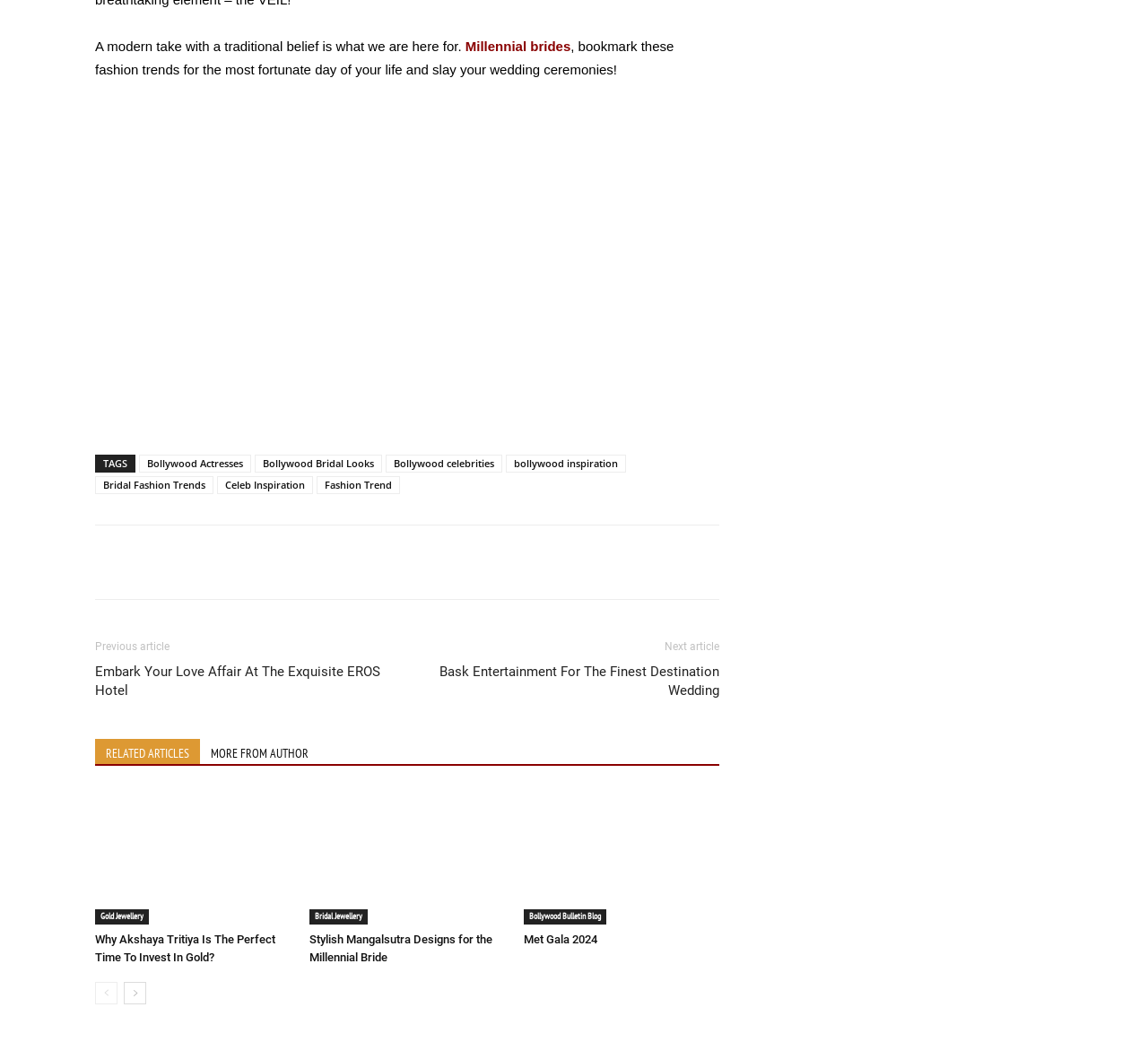What is the purpose of the links at the bottom of the webpage?
Kindly offer a detailed explanation using the data available in the image.

The links at the bottom of the webpage, such as 'prev-page' and 'next-page', suggest that the webpage is part of a larger collection of articles or pages, and the links are provided for navigation purposes.